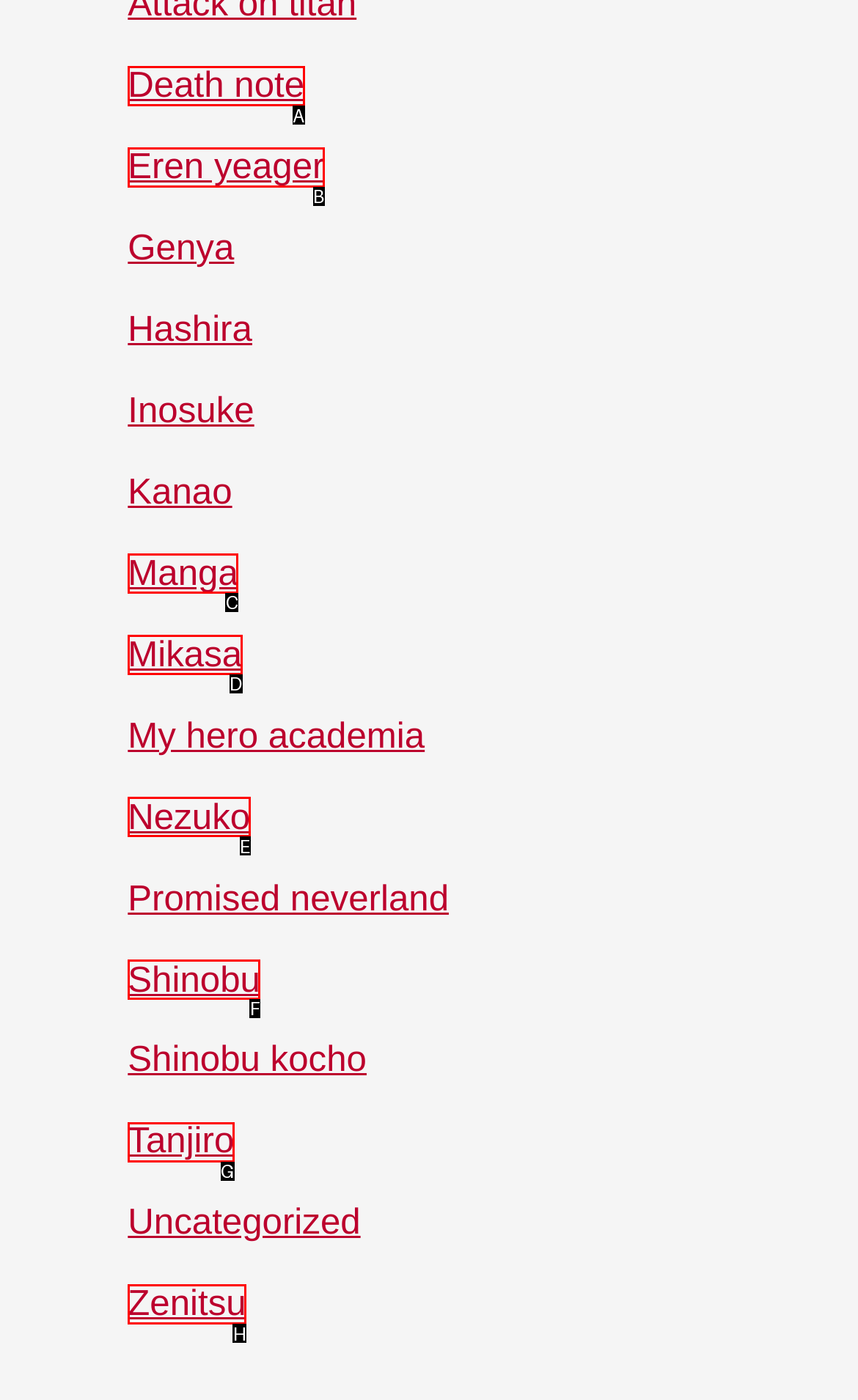What option should I click on to execute the task: Learn about Tanjiro? Give the letter from the available choices.

G